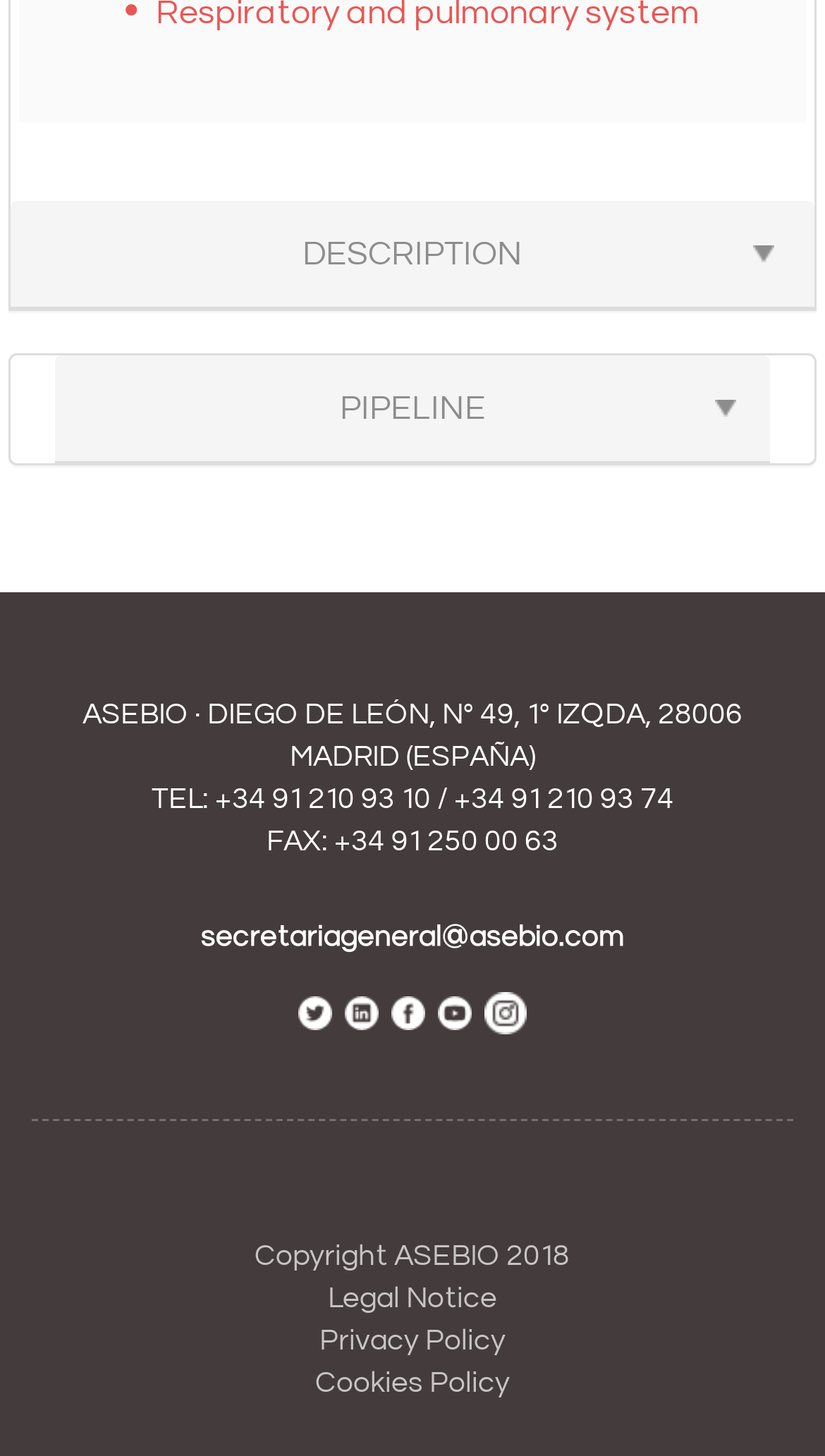Specify the bounding box coordinates of the area to click in order to follow the given instruction: "Click Contact."

None